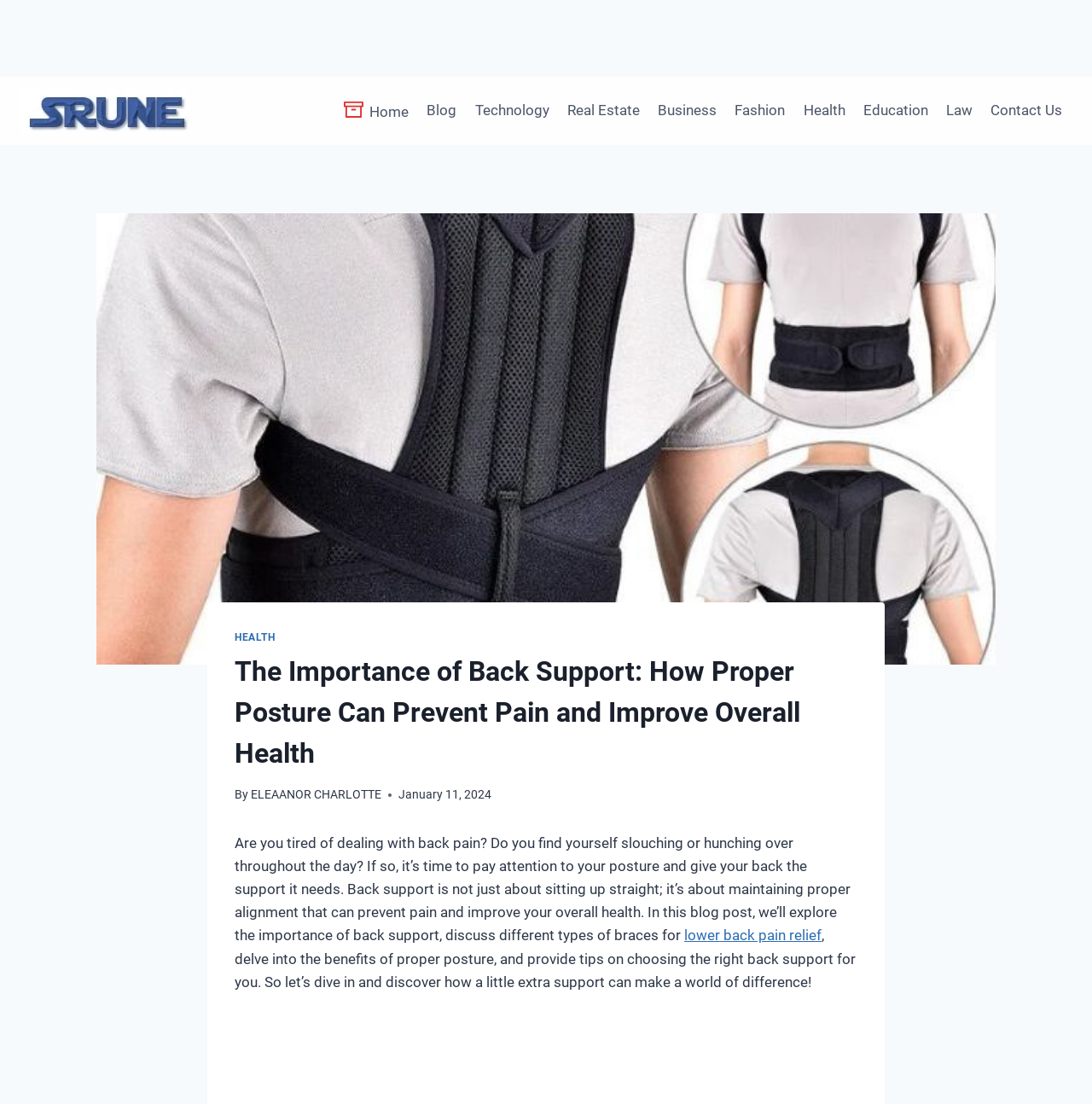Describe all visible elements and their arrangement on the webpage.

This webpage is about the importance of back support and proper posture for preventing pain and improving overall health. At the top left corner, there is a small image with a link to "srune". Below it, there is a navigation menu with links to various categories such as "Home", "Blog", "Technology", "Real Estate", "Business", "Fashion", "Health", "Education", "Law", and "Contact Us". 

On the left side, there is a large image related to back support, taking up most of the vertical space. Above the image, there is a header section with a link to "HEALTH" and a heading that matches the title of the webpage. Below the heading, there is a byline with the author's name, "ELEAANOR CHARLOTTE", and a timestamp indicating the publication date, "January 11, 2024".

The main content of the webpage starts below the header section, with a paragraph of text that discusses the importance of back support and proper posture. The text is divided into several sections, with a link to "lower back pain relief" in the middle. The text explains how back support is not just about sitting up straight, but about maintaining proper alignment to prevent pain and improve overall health. It also promises to provide tips on choosing the right back support for the reader.